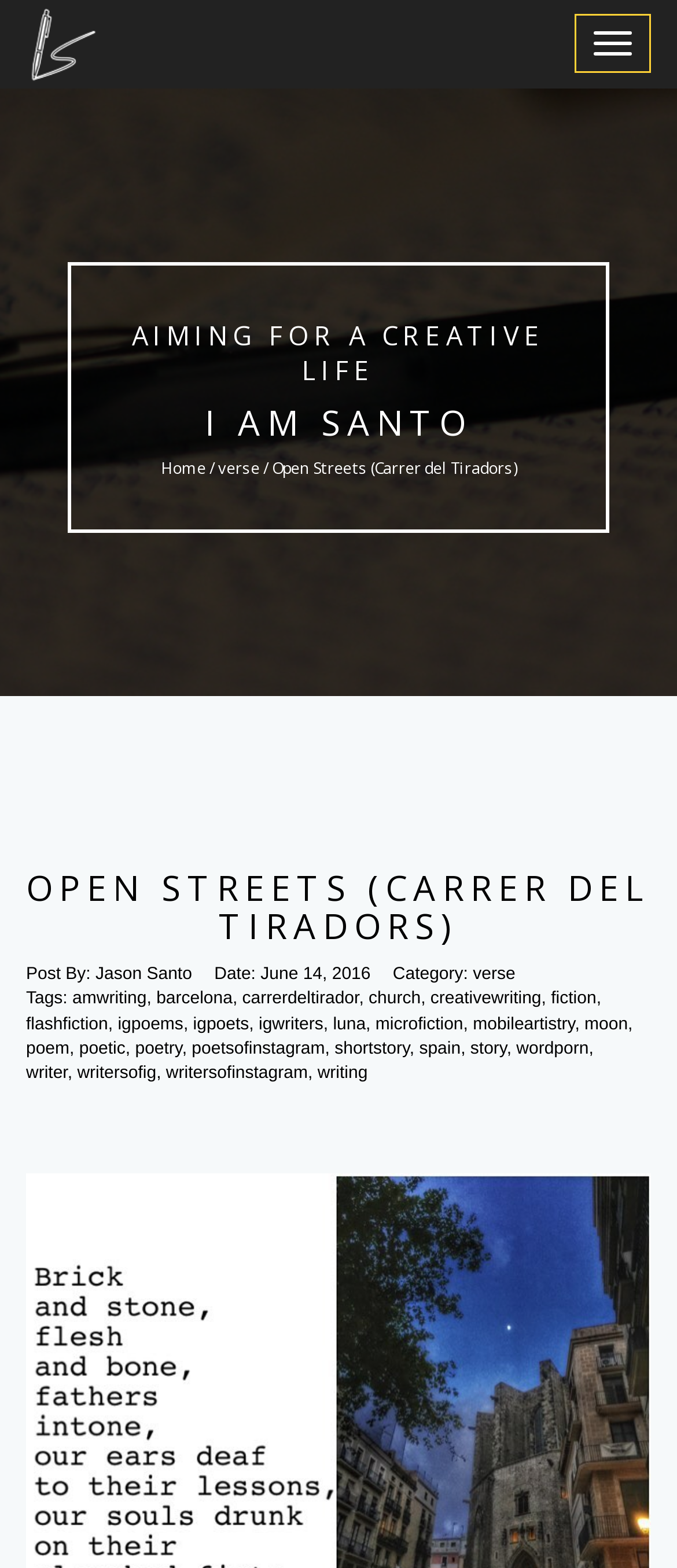Please reply with a single word or brief phrase to the question: 
How many tags are associated with the post?

15